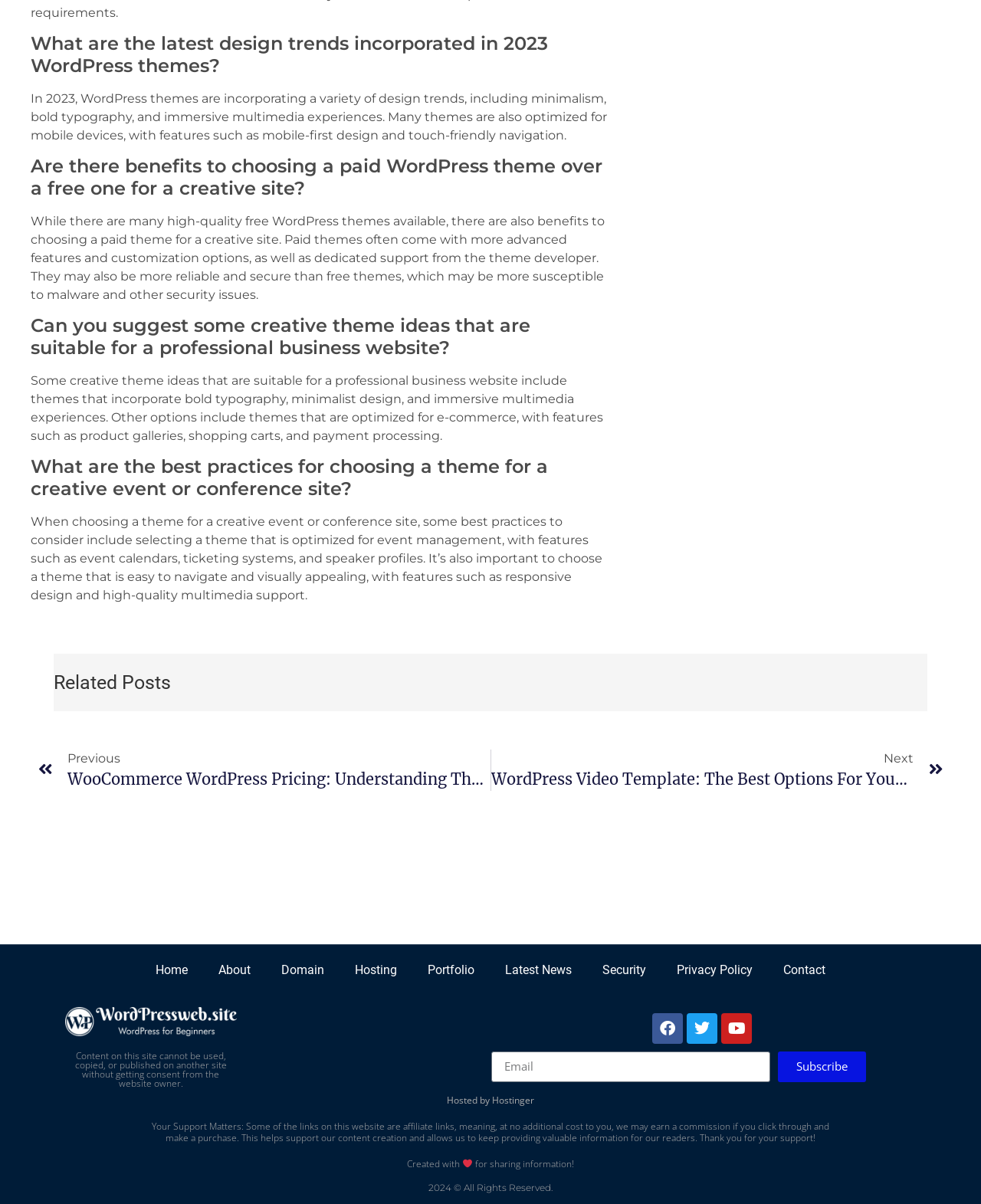What type of website is suitable for a theme with event calendars and ticketing systems?
Analyze the image and provide a thorough answer to the question.

The answer can be found in the fifth heading of the webpage, which asks 'What are the best practices for choosing a theme for a creative event or conference site?' The corresponding StaticText element suggests that a theme with event calendars and ticketing systems is suitable for an event or conference site.